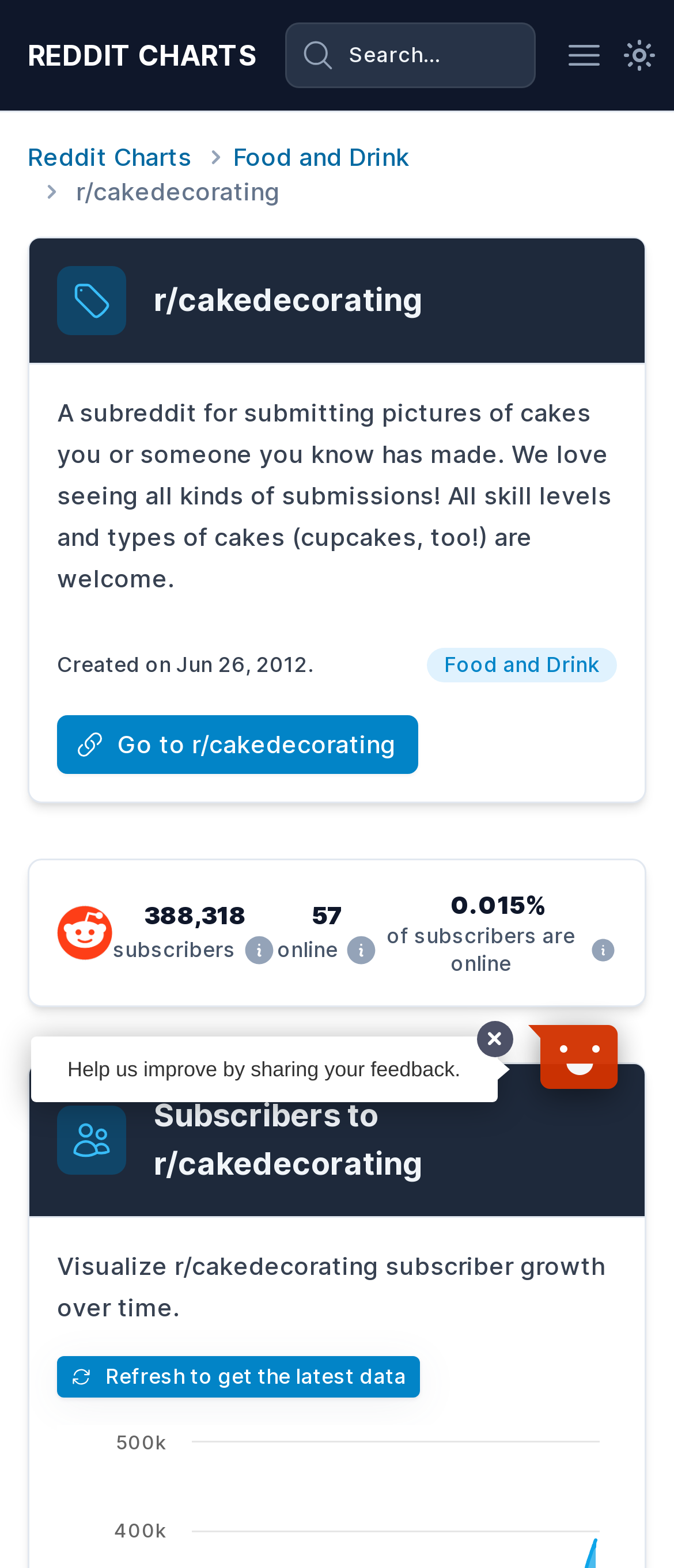Respond to the following question using a concise word or phrase: 
What is the percentage of subscribers online?

0.015%